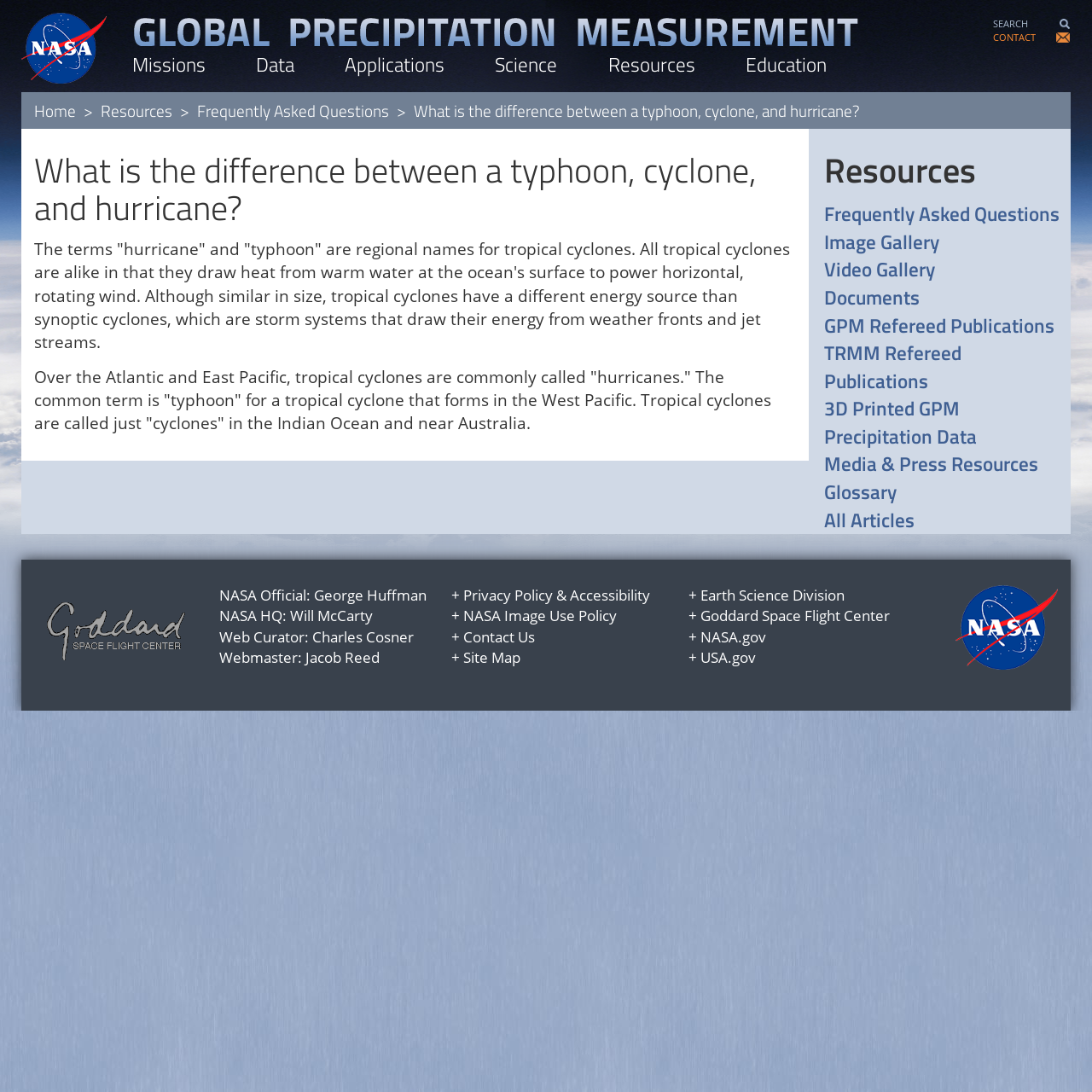Respond to the question below with a single word or phrase: What is the common term for a tropical cyclone in the Indian Ocean and near Australia?

Cyclone